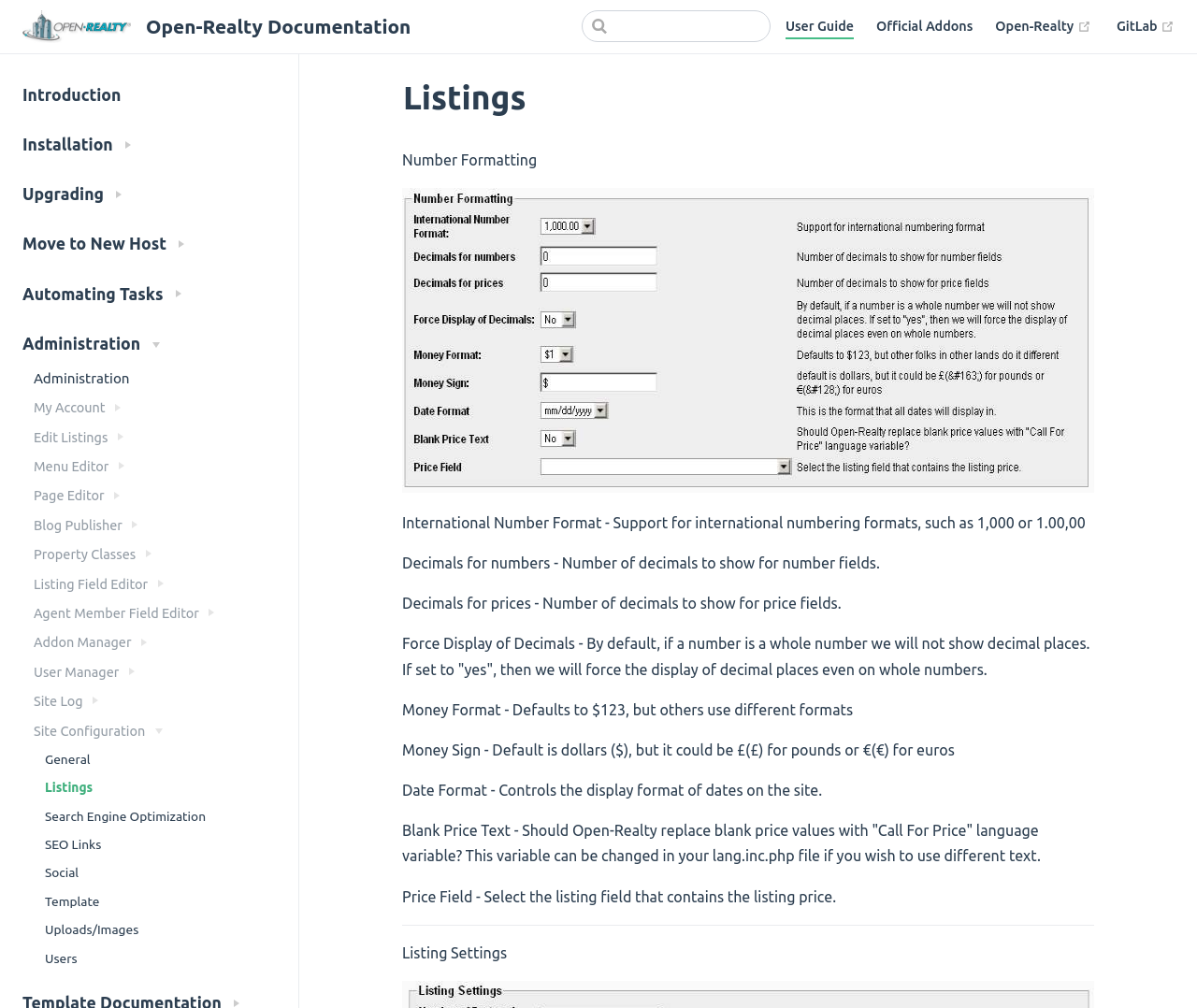How many settings are there in the 'Listing Settings' section?
Provide an in-depth and detailed answer to the question.

By counting the number of StaticText elements in the 'Listing Settings' section, I found that there are 10 settings: 'Number Formatting', 'Decimals for numbers', 'Decimals for prices', and so on.